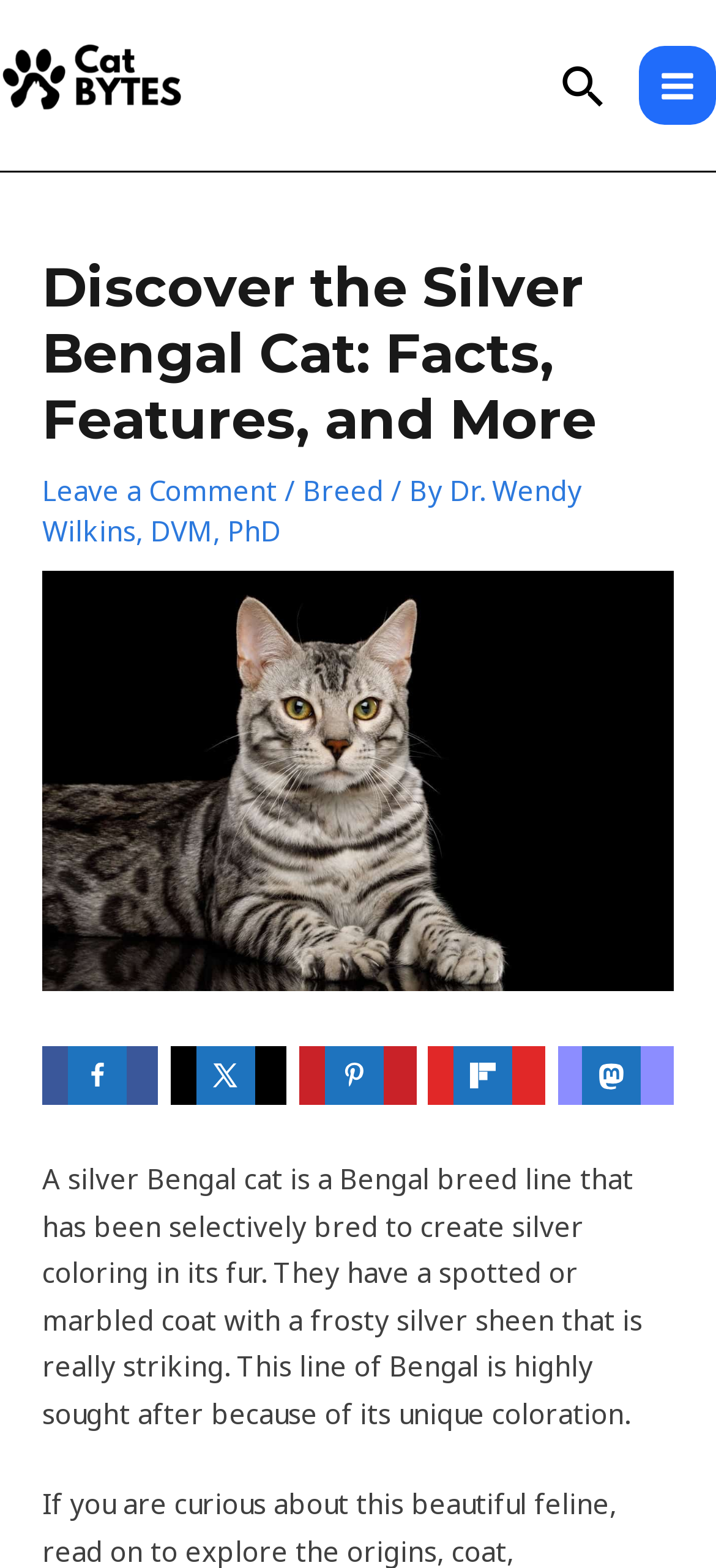What is the shape of the Bengal cat's coat pattern?
Please answer using one word or phrase, based on the screenshot.

Spotted or marbled